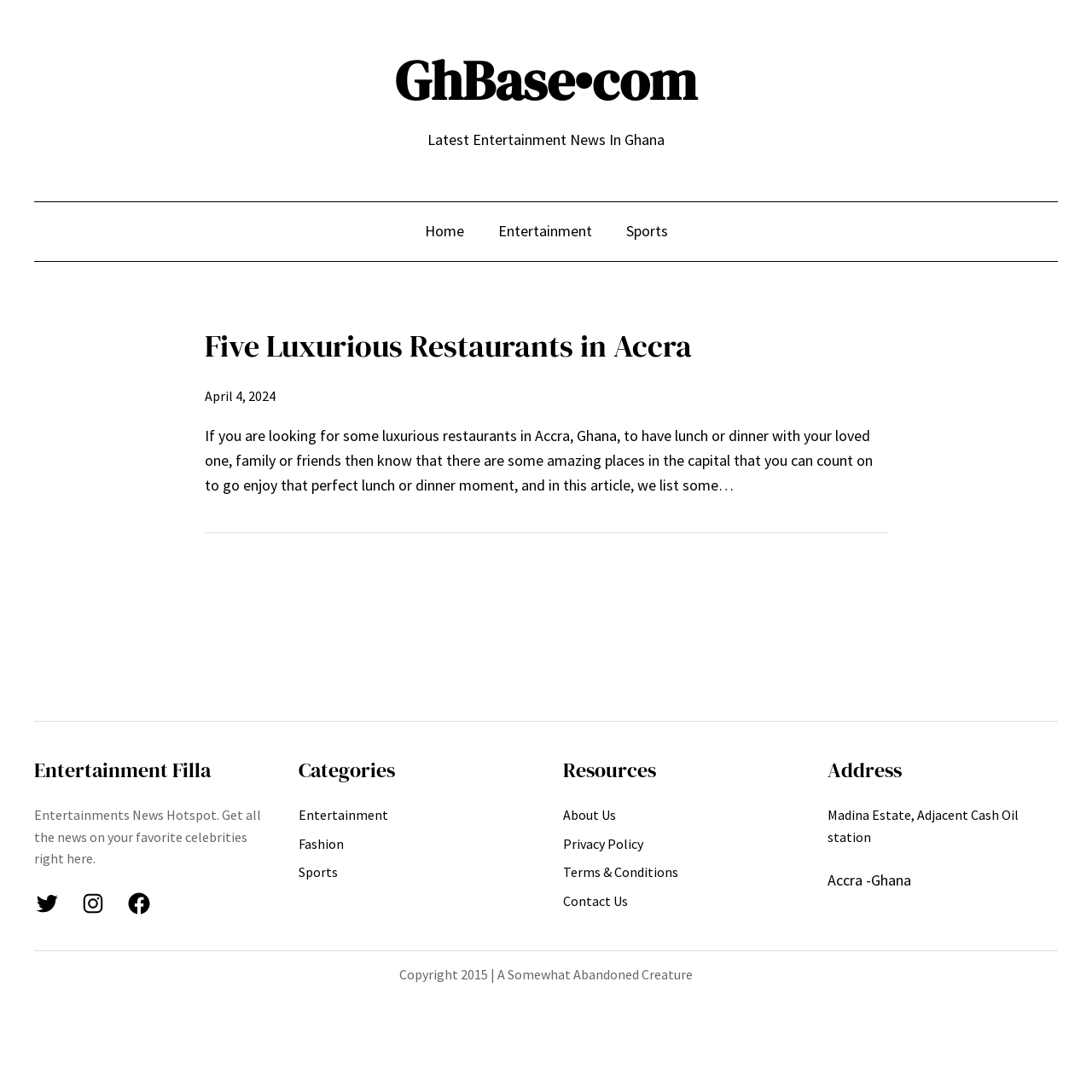Please locate the clickable area by providing the bounding box coordinates to follow this instruction: "Contact Us".

[0.516, 0.816, 0.575, 0.836]